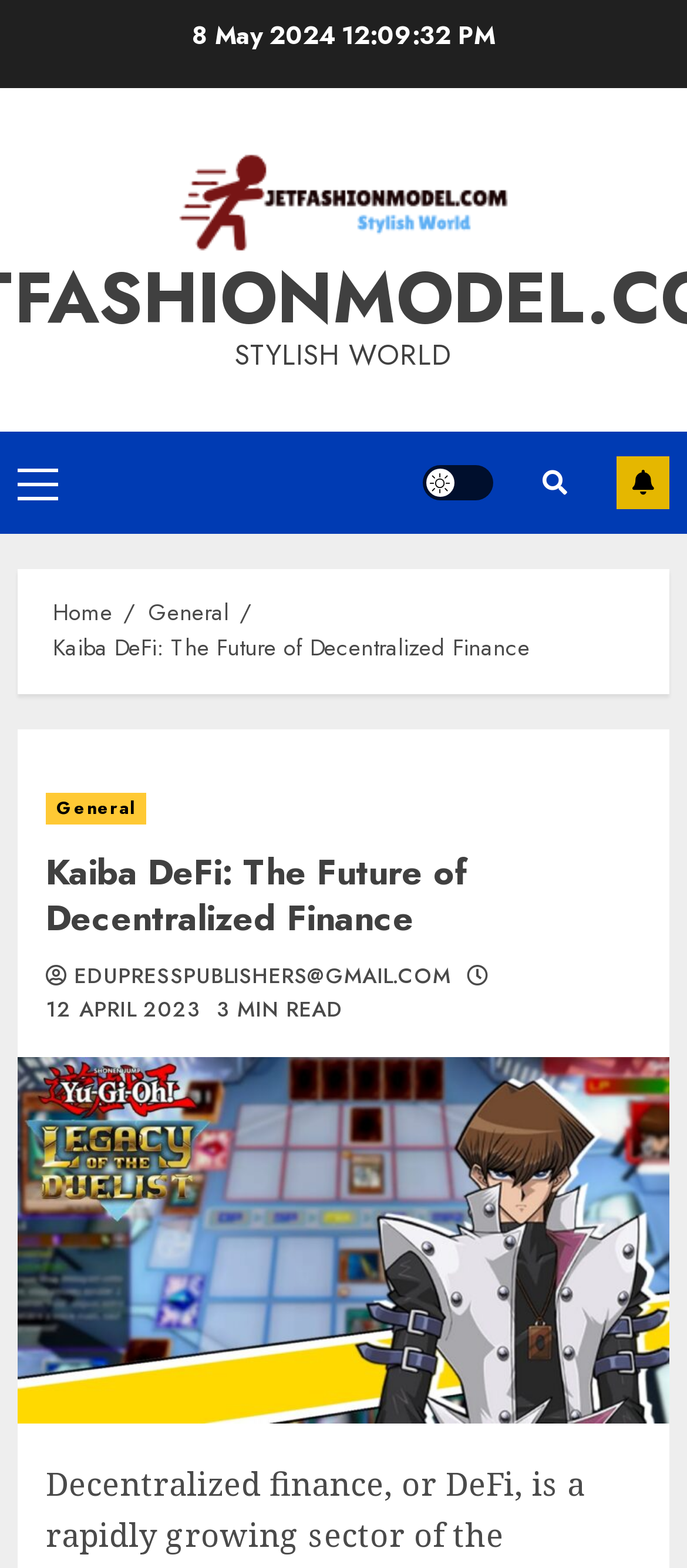What is the name of the image at the top of the page?
Based on the visual details in the image, please answer the question thoroughly.

I found the image at the top of the page by looking at the UI element with the description 'Kaiba DeFi' and saw that it is an image, indicating that the name of the image is 'Kaiba DeFi'.